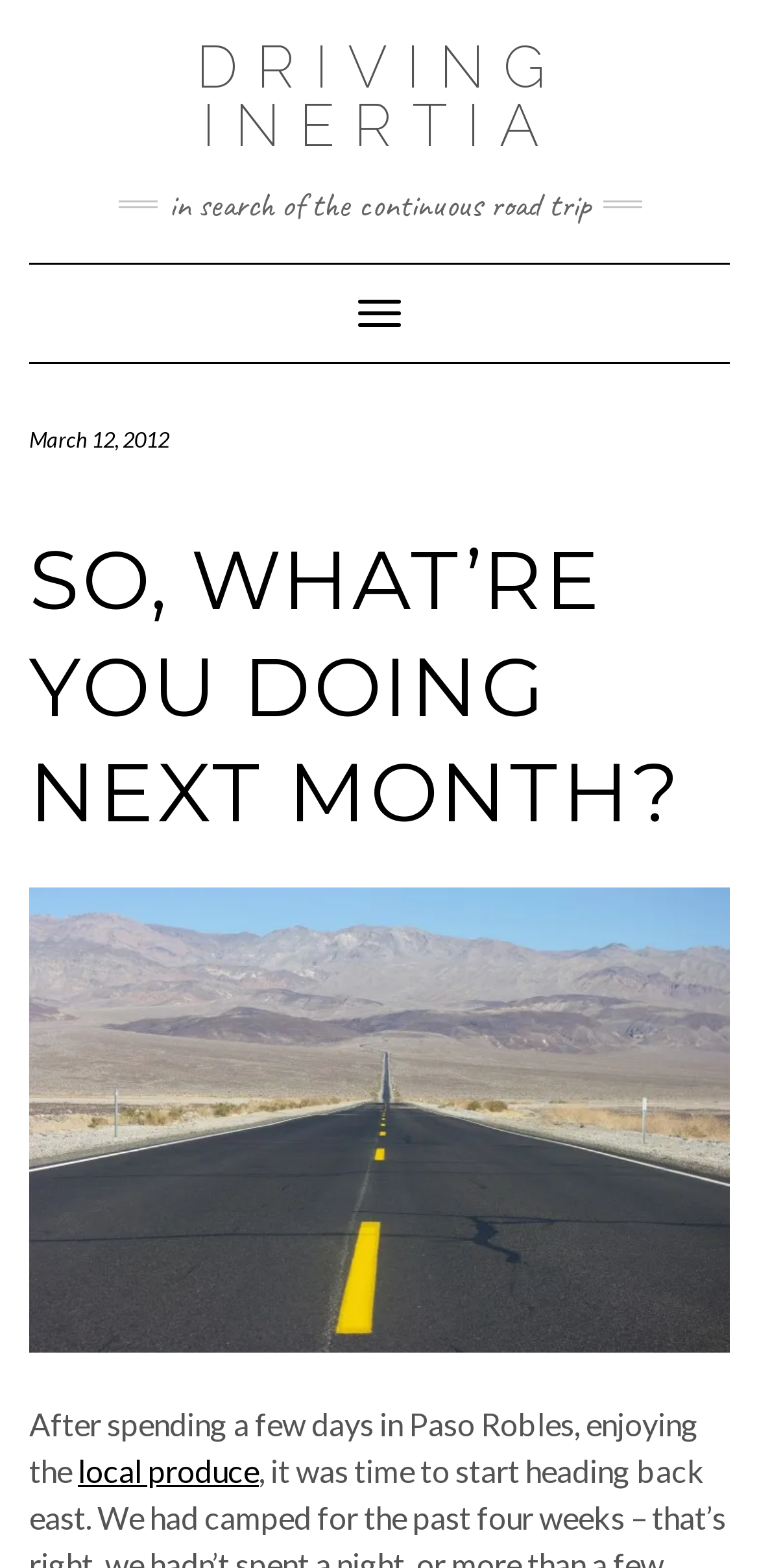Refer to the image and provide an in-depth answer to the question:
What is the date of the blog post?

The date of the blog post can be found in the navigation section, where it says 'March 12, 2012' in a smaller font.